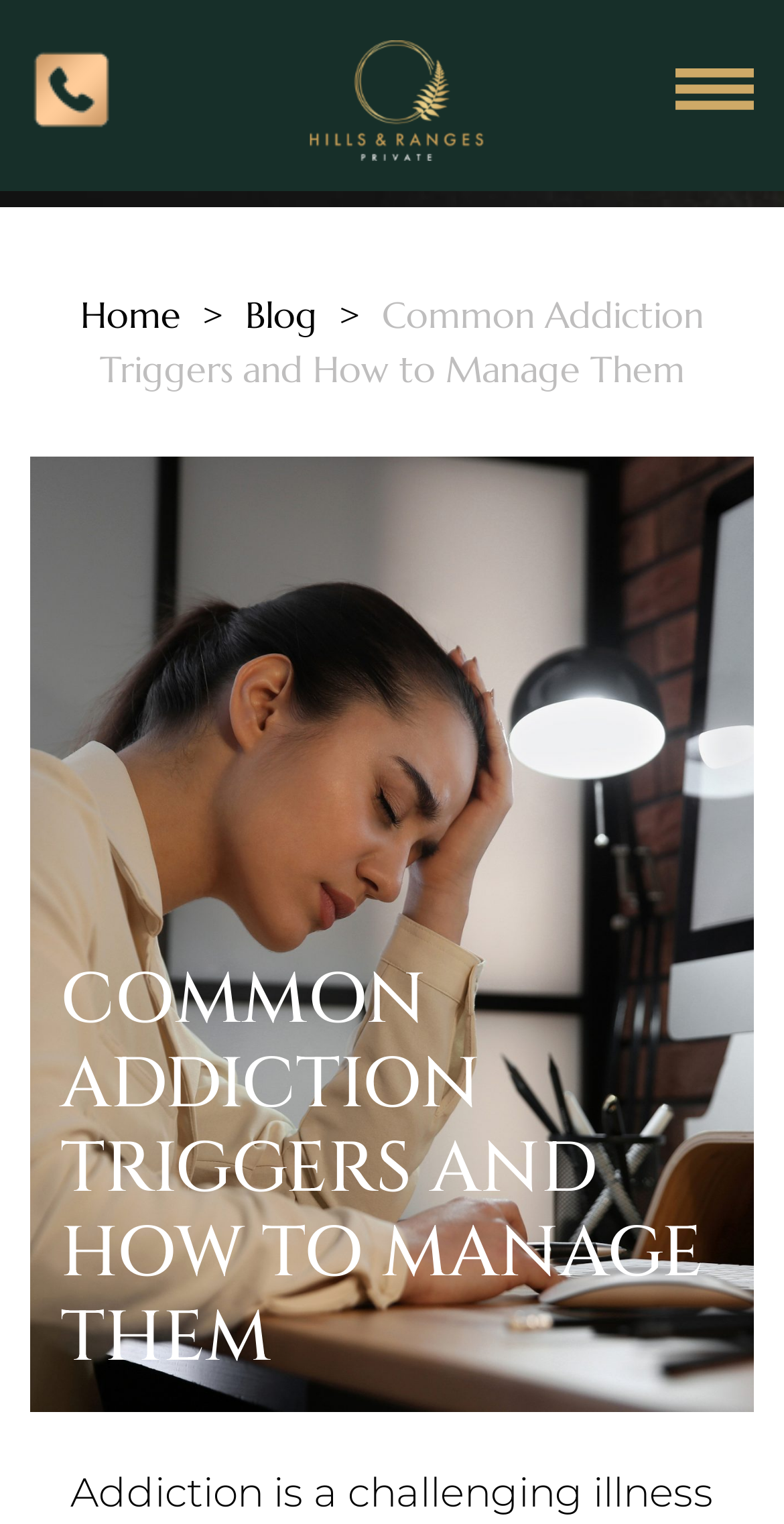What is the woman in the image doing?
Using the image, elaborate on the answer with as much detail as possible.

I examined the image element with the description 'tired stressed woman working on computer at night' and found that the woman in the image is working on a computer.